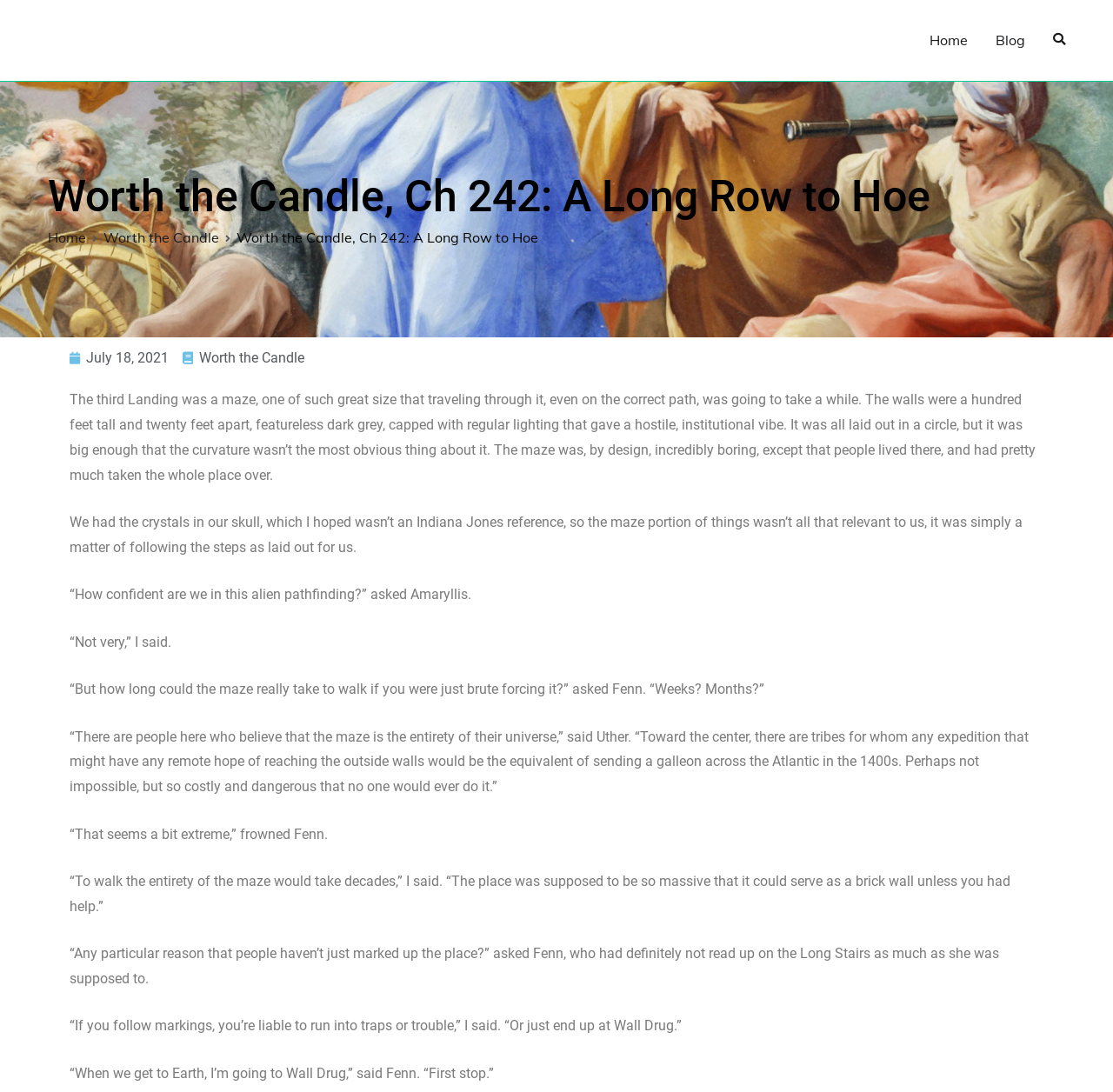Deliver a detailed narrative of the webpage's visual and textual elements.

This webpage appears to be a chapter from a web novel, specifically Chapter 242 of "Worth the Candle" by Alexander Wales. At the top left, there is a link to the author's name, accompanied by a label "AUTHOR". On the top right, there are two links, "Home" and "Blog", which seem to be navigation links.

Below the navigation links, there is a header section that contains the title of the chapter, "Worth the Candle, Ch 242: A Long Row to Hoe", in a large font. Underneath the title, there is a breadcrumb navigation section that shows the path "Home > Worth the Candle > Worth the Candle, Ch 242: A Long Row to Hoe".

On the left side of the page, there is a link to the date "July 18, 2021", which likely indicates the publication date of the chapter. Below the date, there is another link to "Worth the Candle", which might be a link to the main page of the novel.

The main content of the page is a block of text that spans most of the page. The text is divided into several paragraphs, each describing a scene or conversation between characters. The story appears to be a fantasy adventure, with the characters navigating a massive maze and discussing their strategy.

There are no images on the page, and the design is focused on presenting the text in a clear and readable format.